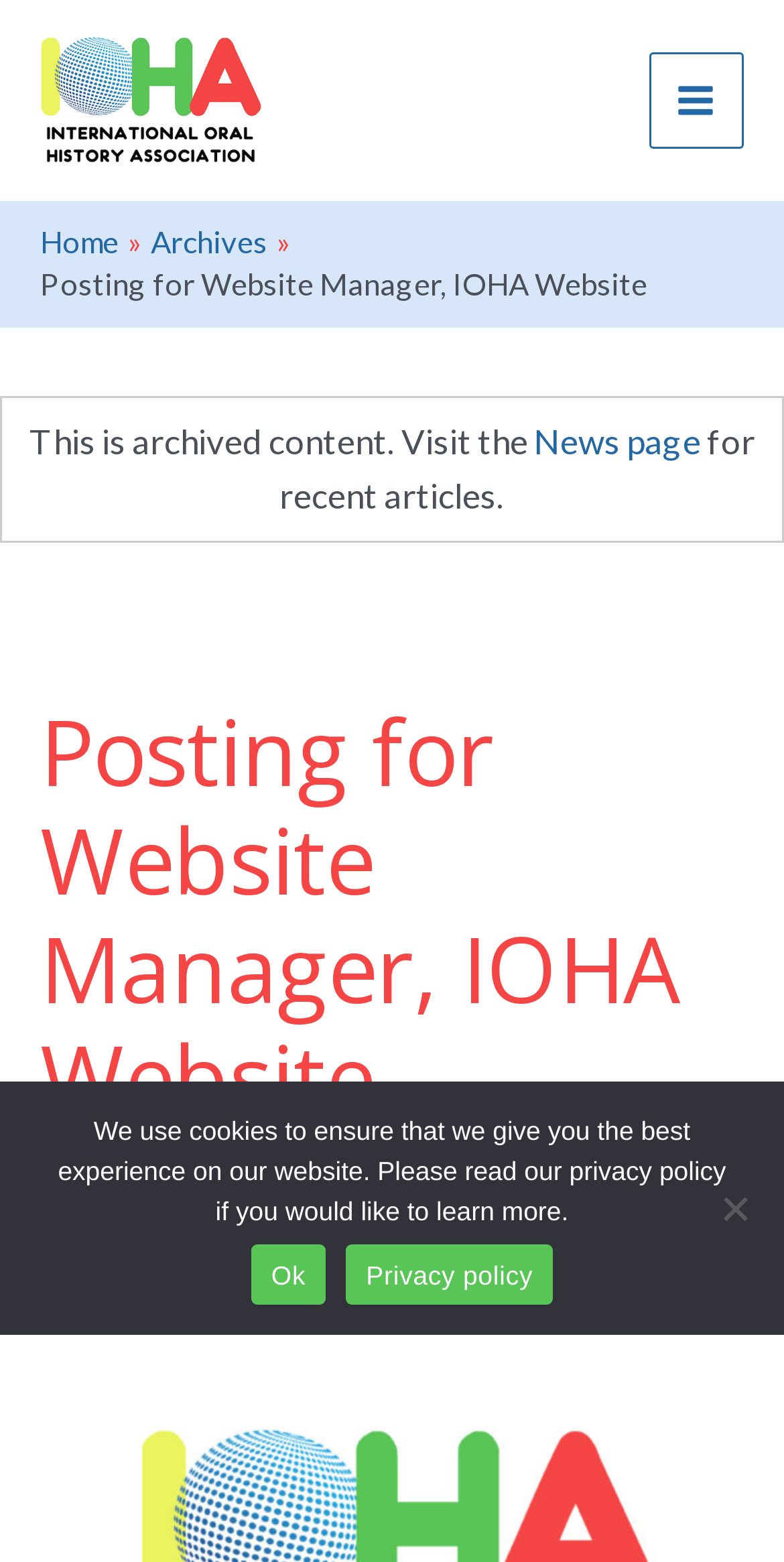Find the bounding box coordinates of the area to click in order to follow the instruction: "Click the International Oral History Association link".

[0.051, 0.048, 0.333, 0.075]